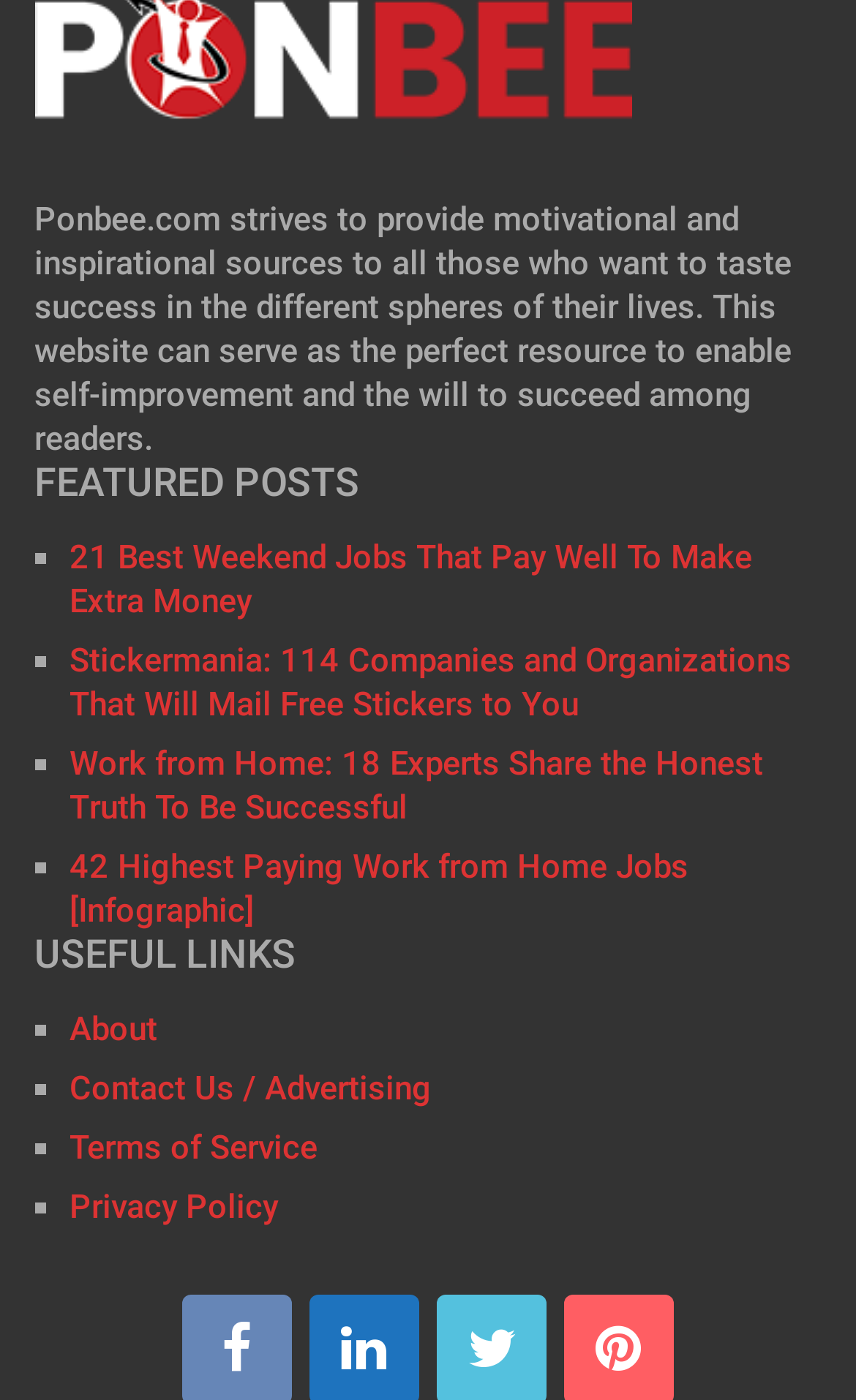Can you pinpoint the bounding box coordinates for the clickable element required for this instruction: "check Privacy Policy"? The coordinates should be four float numbers between 0 and 1, i.e., [left, top, right, bottom].

[0.081, 0.847, 0.325, 0.876]